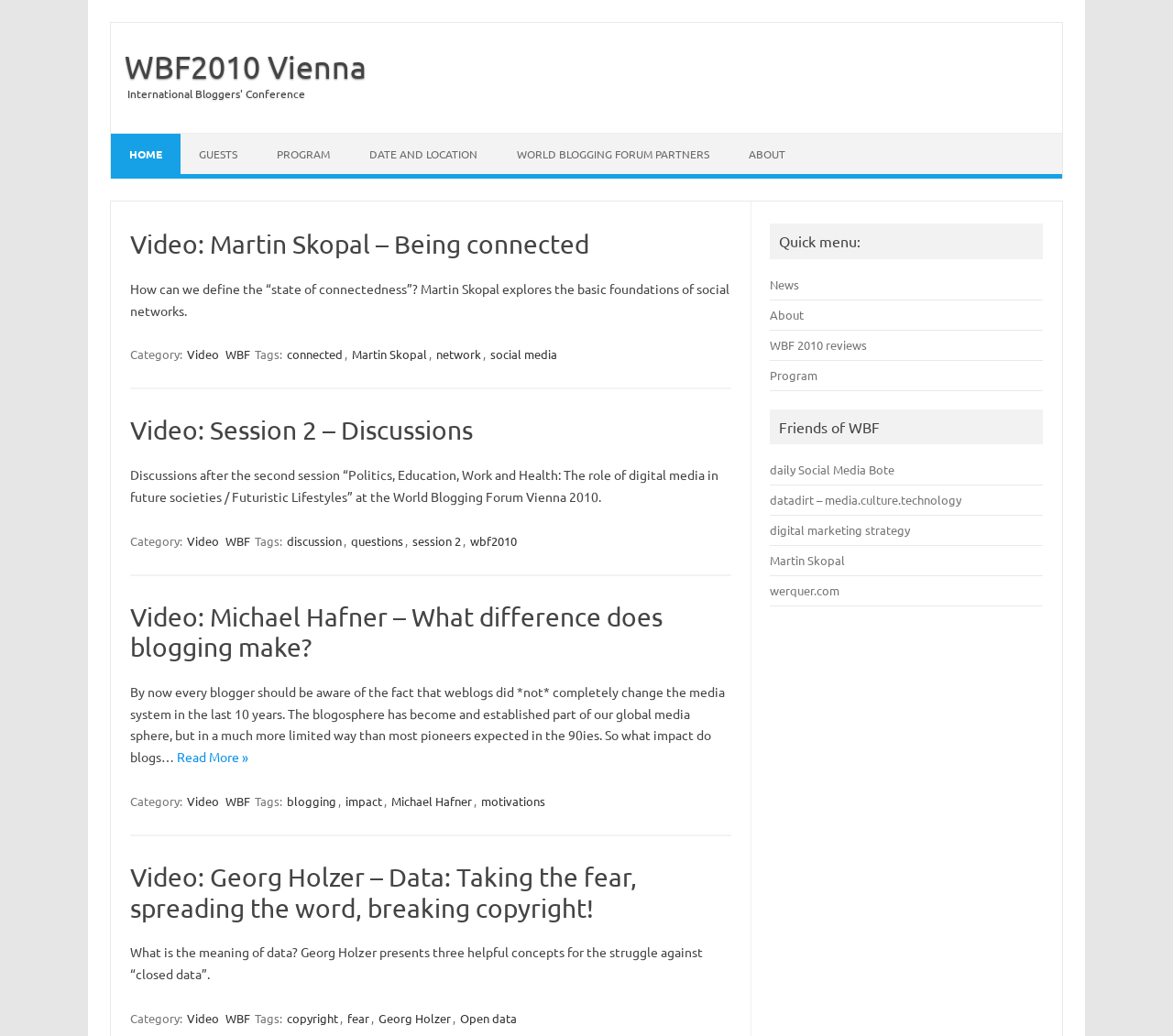Provide a one-word or short-phrase response to the question:
How many articles are on the webpage?

3